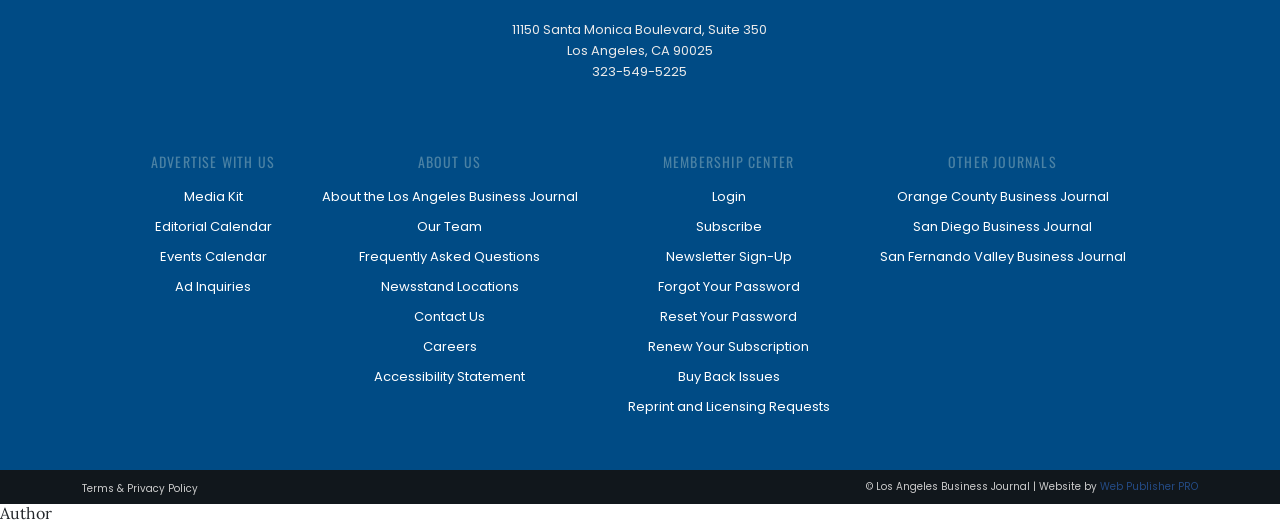Please reply with a single word or brief phrase to the question: 
What is the link to the Orange County Business Journal?

Orange County Business Journal